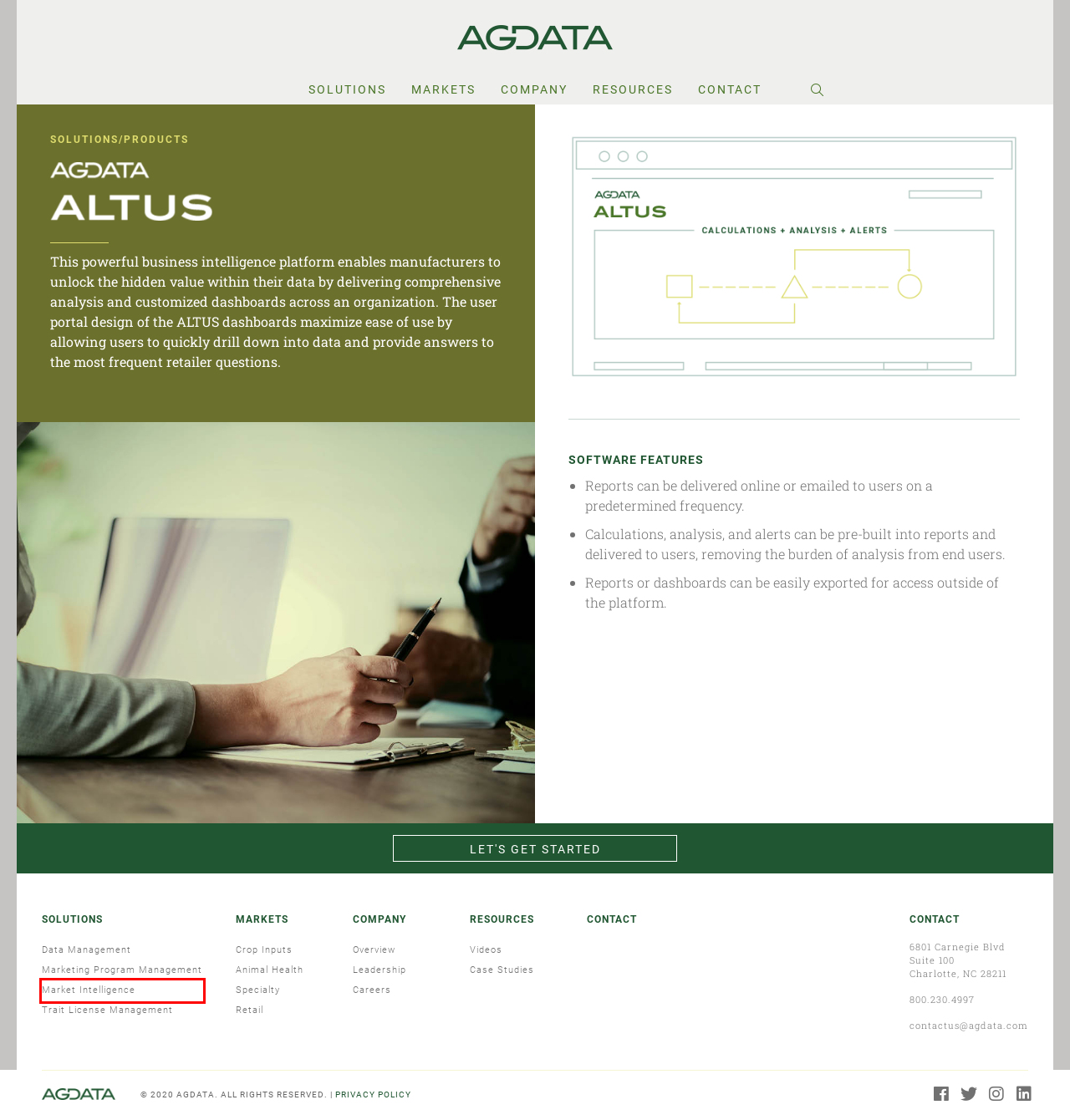Look at the given screenshot of a webpage with a red rectangle bounding box around a UI element. Pick the description that best matches the new webpage after clicking the element highlighted. The descriptions are:
A. Marketing Program Management - AGDATA
B. Market Intelligence - AGDATA
C. HOME - AGDATA
D. Case Studies - AGDATA
E. Specialty - AGDATA
F. Crop Inputs - AGDATA
G. Company - AGDATA
H. Retail - AGDATA

B